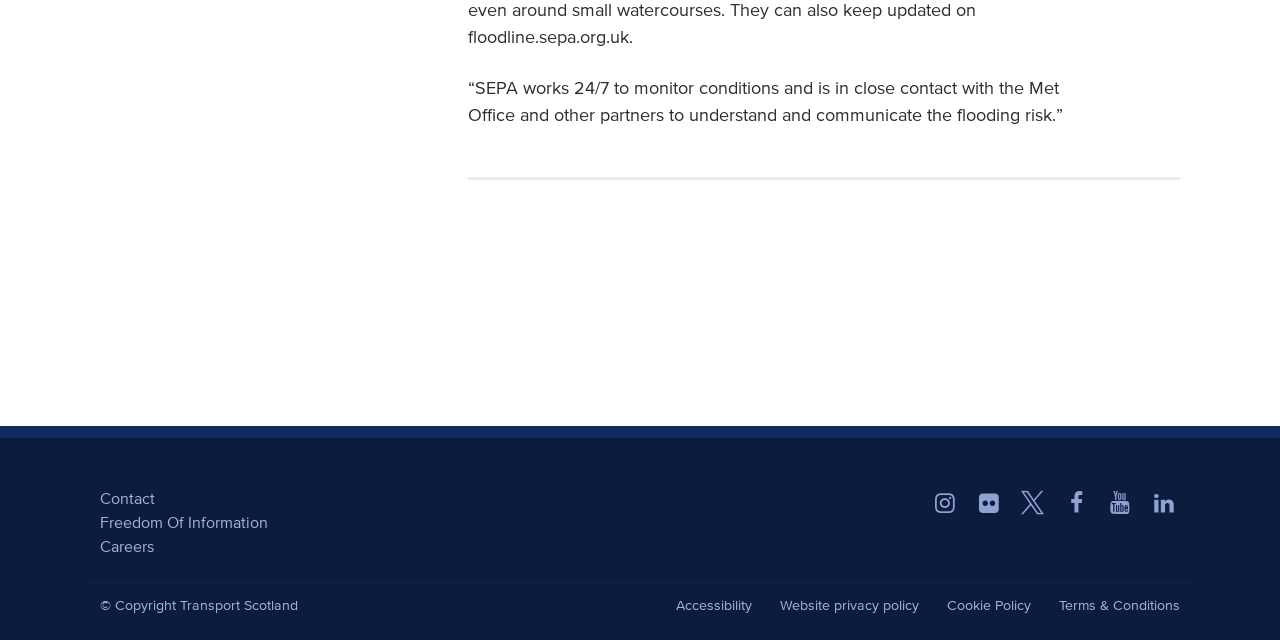Bounding box coordinates should be provided in the format (top-left x, top-left y, bottom-right x, bottom-right y) with all values between 0 and 1. Identify the bounding box for this UI element: Learn more

None